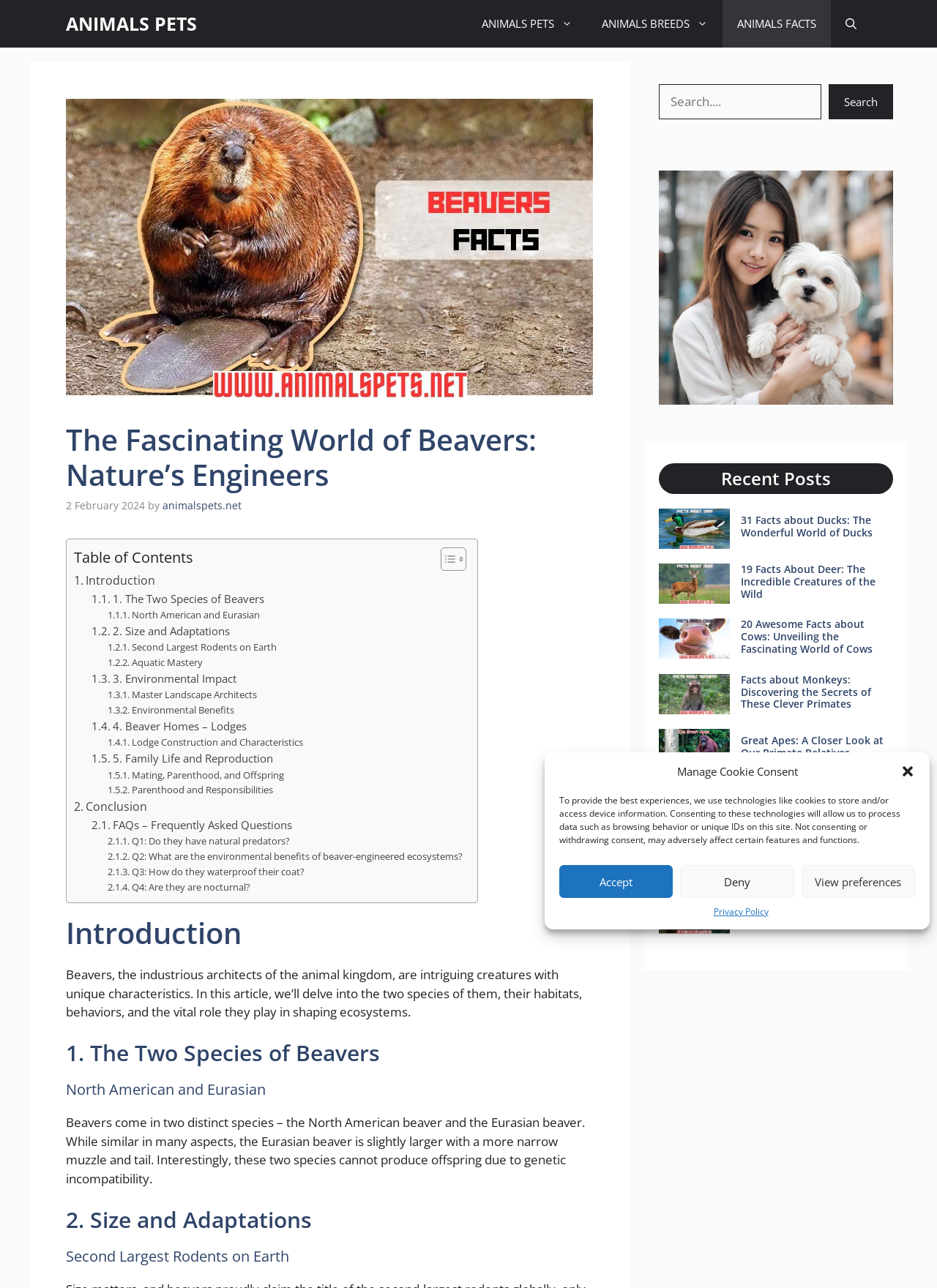Can you identify the bounding box coordinates of the clickable region needed to carry out this instruction: 'Click the 'ANIMALS PETS' link'? The coordinates should be four float numbers within the range of 0 to 1, stated as [left, top, right, bottom].

[0.07, 0.0, 0.21, 0.037]